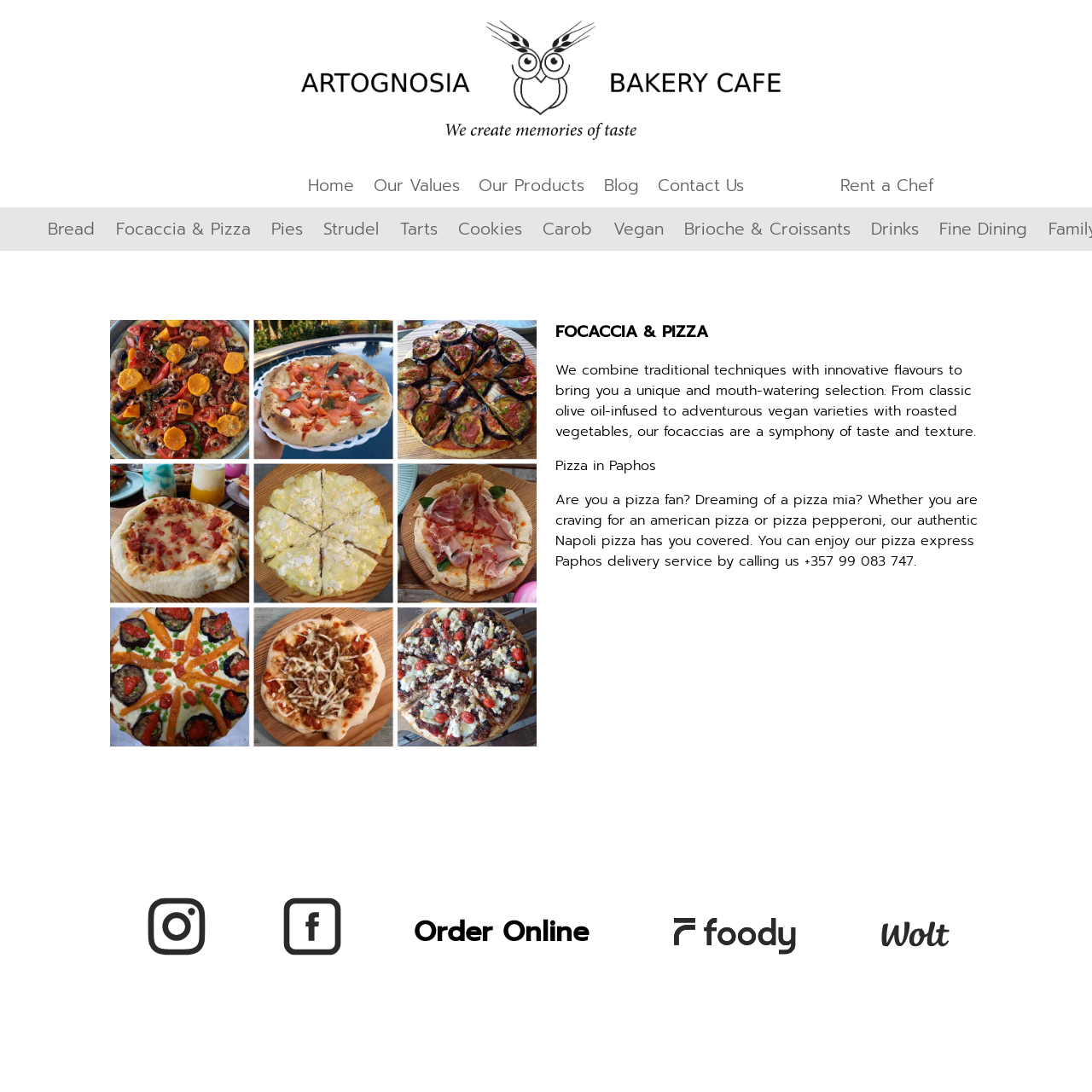Kindly provide the bounding box coordinates of the section you need to click on to fulfill the given instruction: "Click the 'Rent a Chef' link".

[0.769, 0.159, 0.855, 0.182]